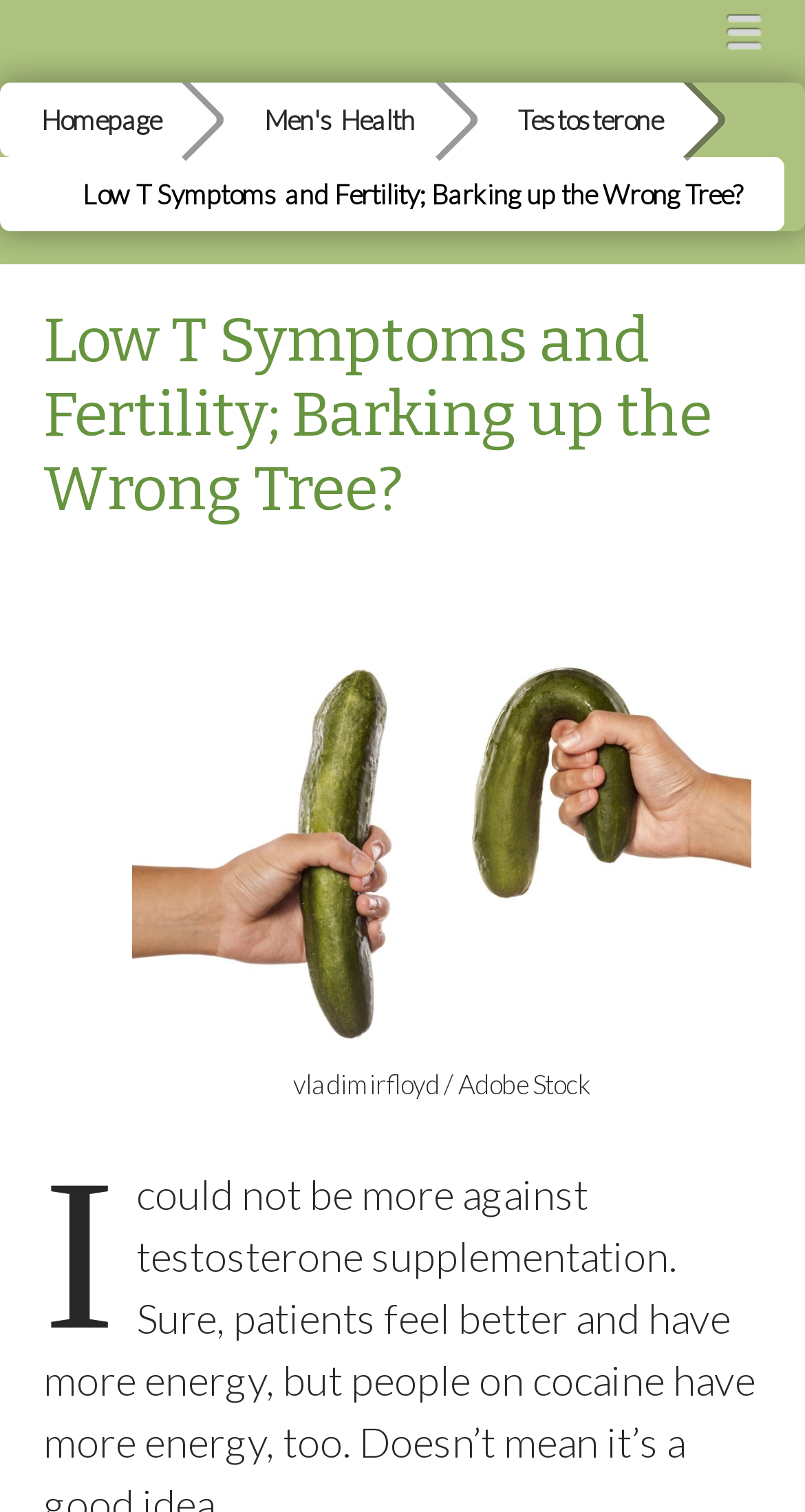From the webpage screenshot, identify the region described by menu. Provide the bounding box coordinates as (top-left x, top-left y, bottom-right x, bottom-right y), with each value being a floating point number between 0 and 1.

[0.889, 0.003, 0.961, 0.041]